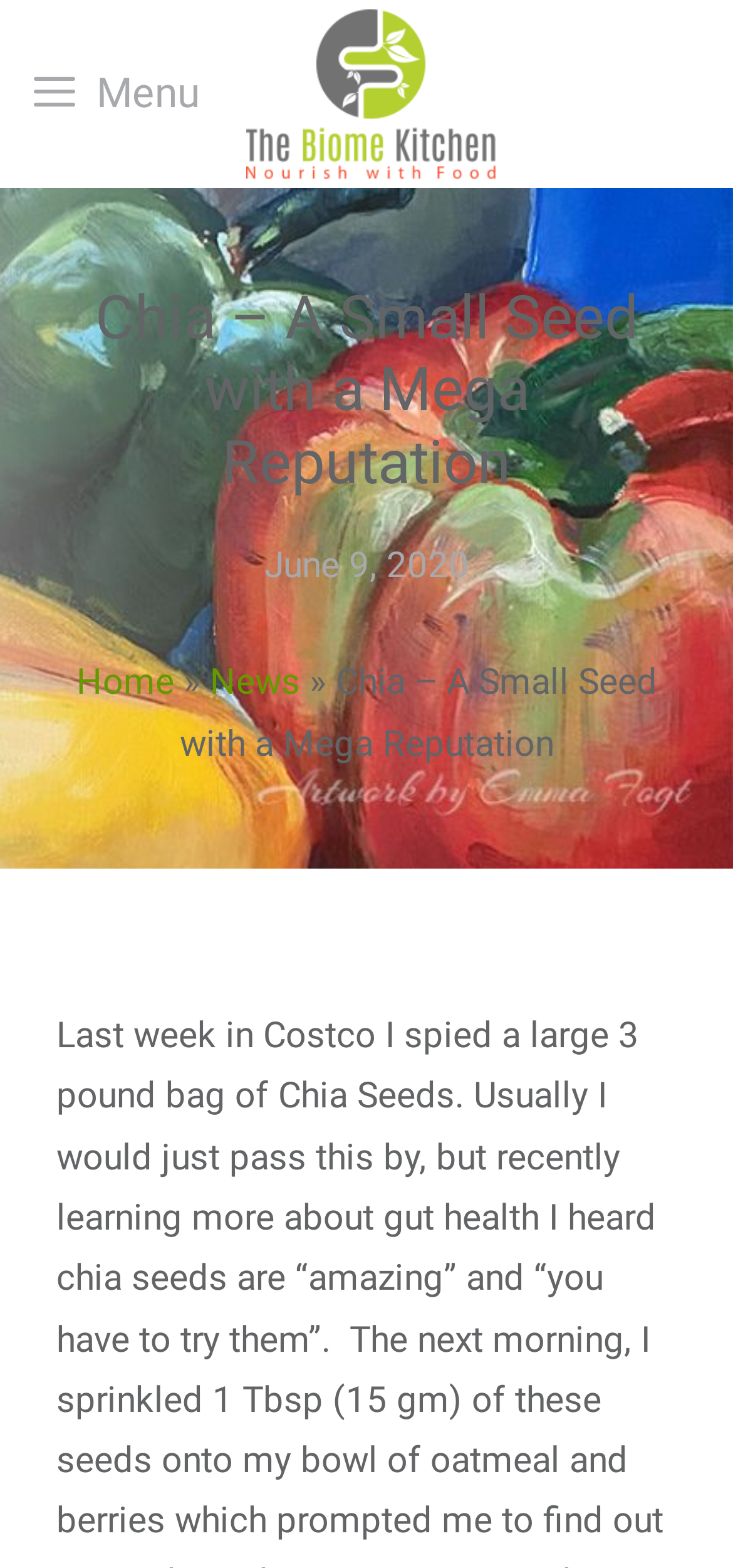Provide a brief response to the question using a single word or phrase: 
What is the position of the time element?

Below the heading